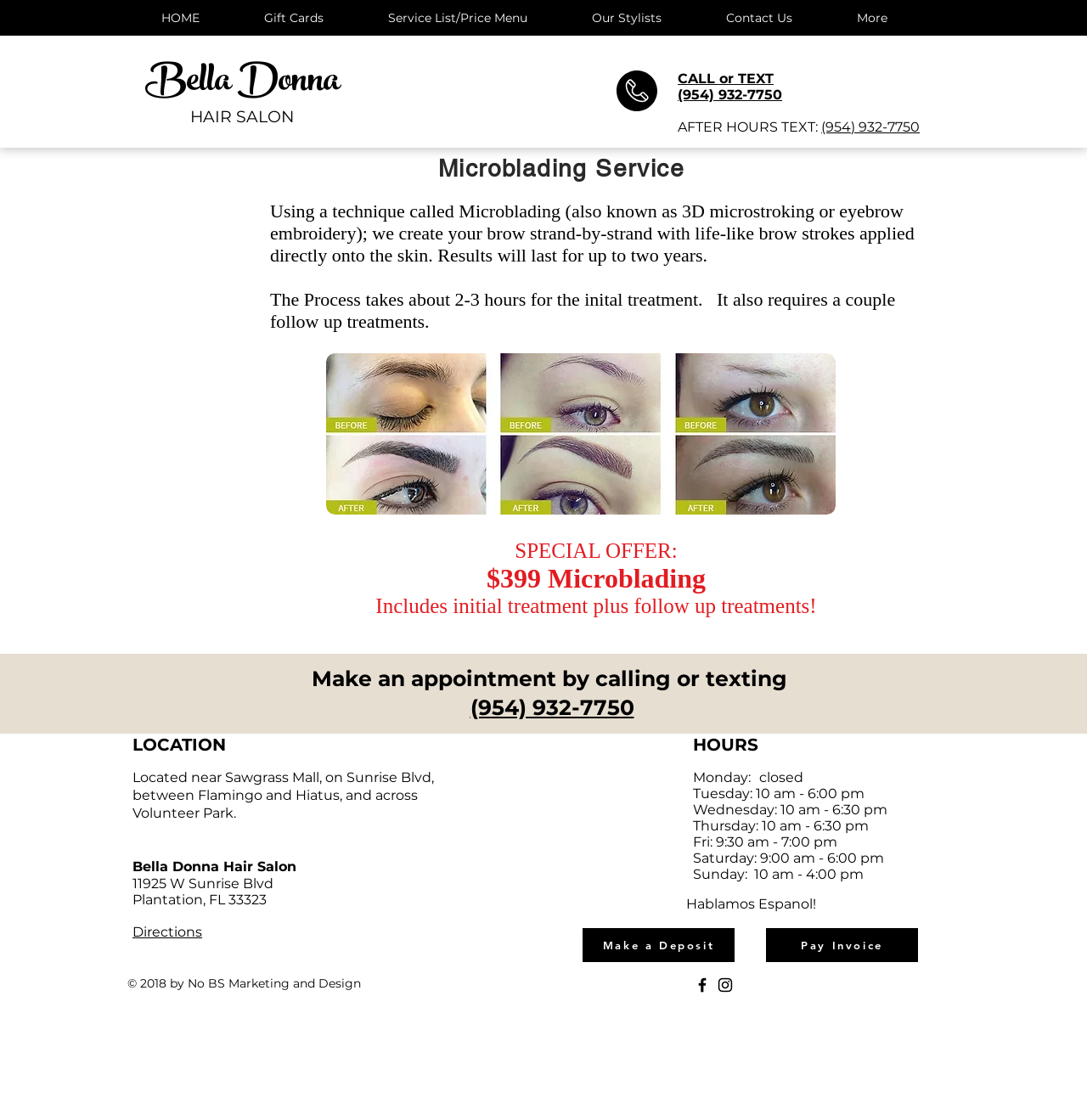Please specify the bounding box coordinates of the clickable region necessary for completing the following instruction: "Click on HOME". The coordinates must consist of four float numbers between 0 and 1, i.e., [left, top, right, bottom].

[0.137, 0.002, 0.231, 0.03]